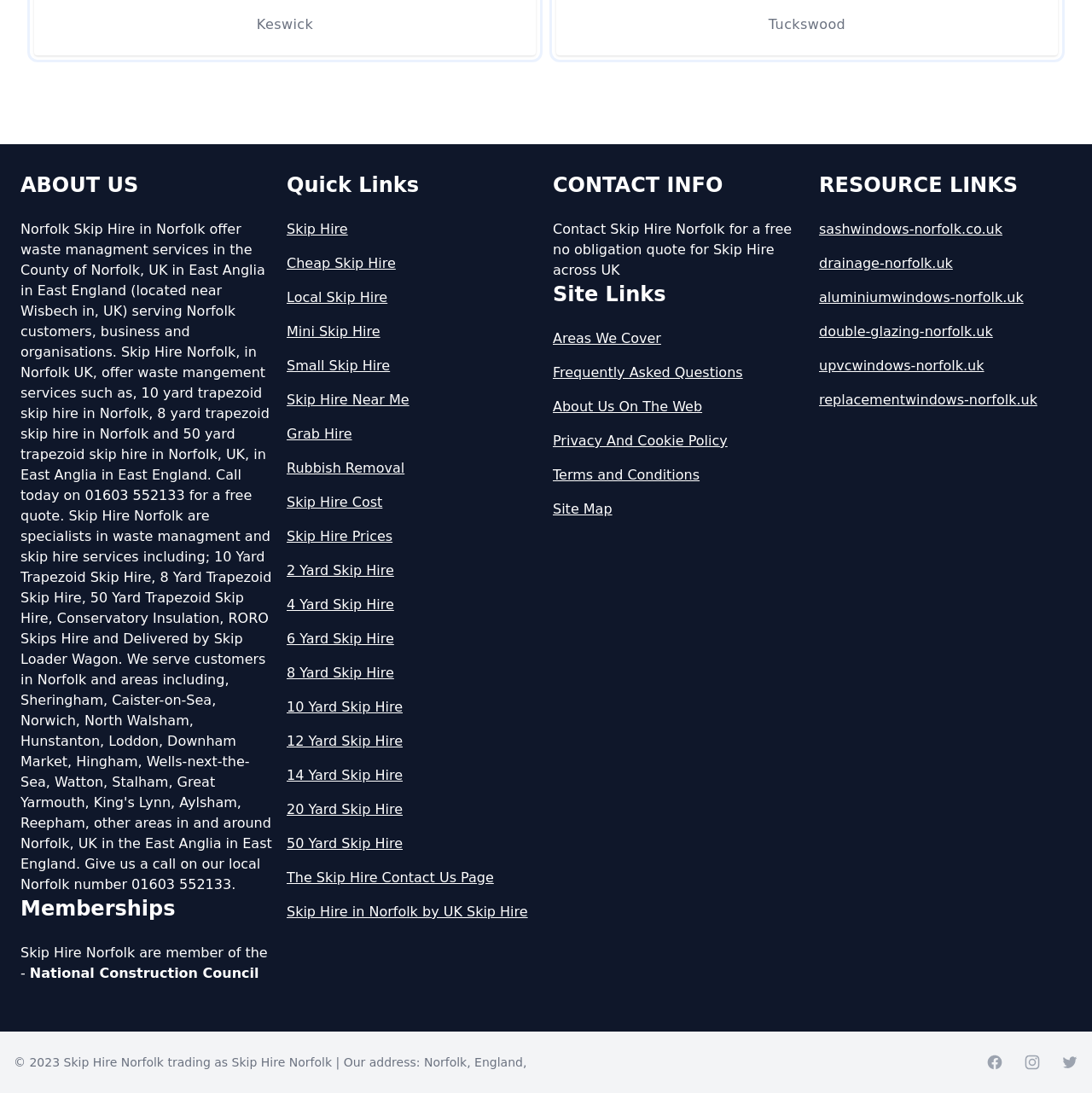What are the resource links provided on the webpage?
Look at the image and provide a short answer using one word or a phrase.

Links to other websites